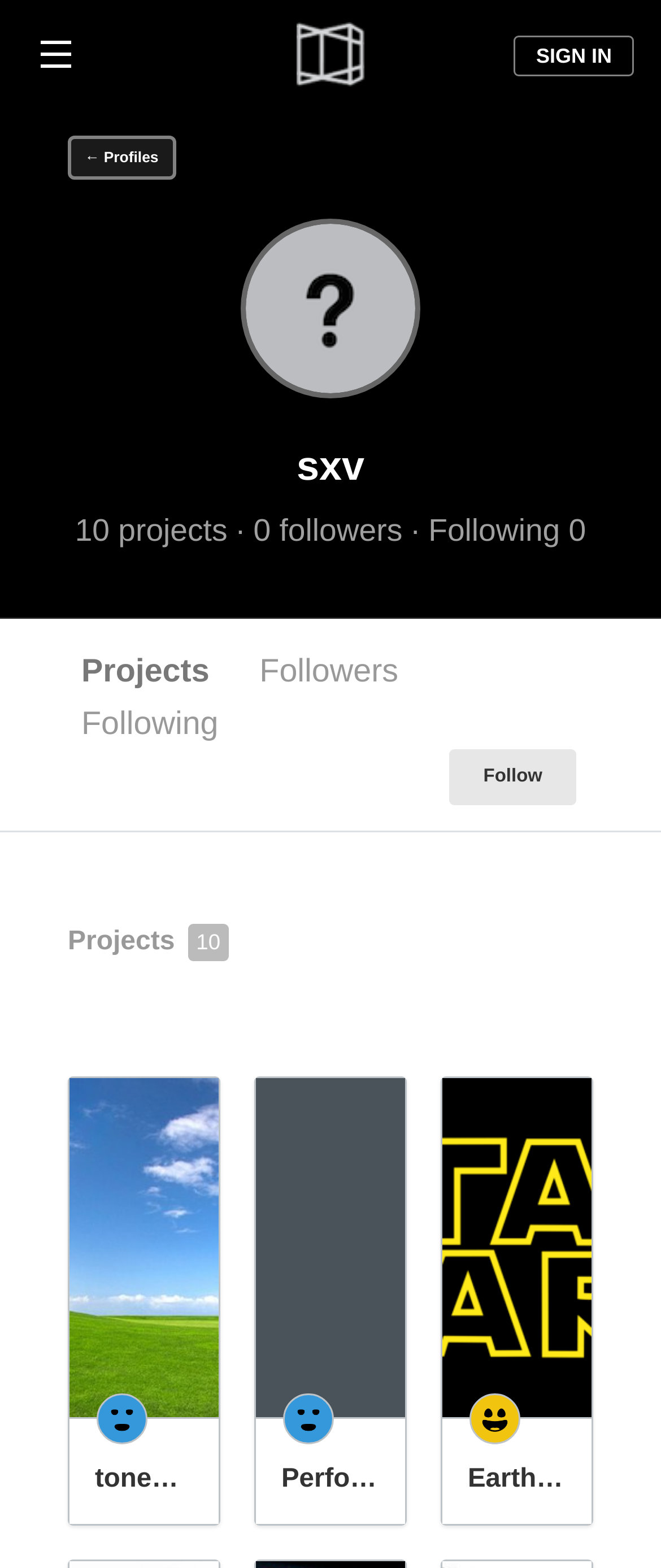What is the name of the first project listed?
Please respond to the question thoroughly and include all relevant details.

The name of the first project listed can be found in the link element with the text 'toneFarm' which is located in the project list section, indicating that the first project is named 'toneFarm'.